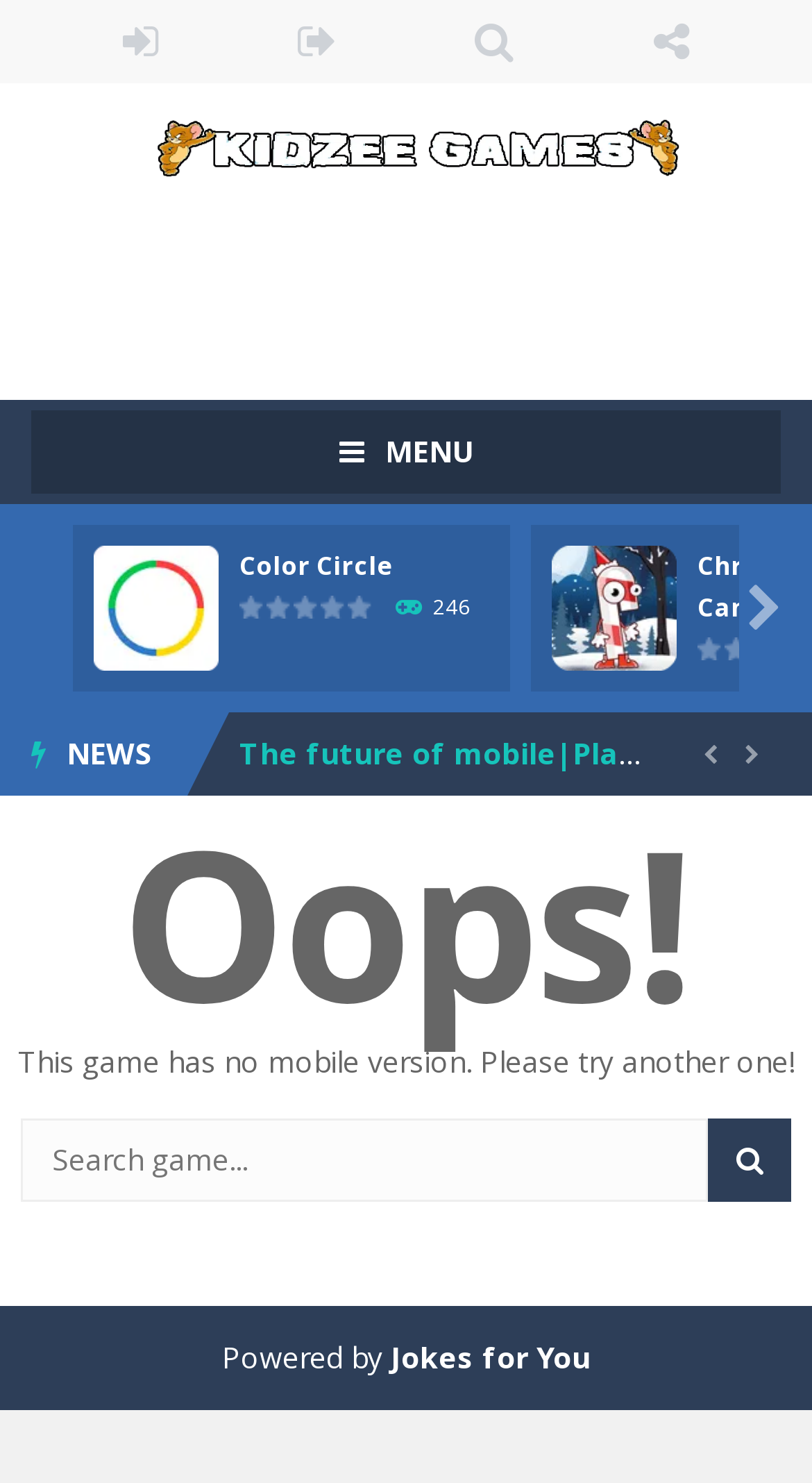Articulate a detailed summary of the webpage's content and design.

The webpage appears to be a video game website, specifically focused on Stormgate, a game developed by Frost Giant Games. At the top of the page, there is a navigation bar with several links, including "LOGIN", "REGISTER", "SEARCH", and "FOLLOW US", as well as social media links to Facebook, Twitter, YouTube, Twitch, and RSS. 

Below the navigation bar, there is a large banner with a logo and a call-to-action button "MENU". To the right of the banner, there is an advertisement iframe. 

The main content of the page is divided into two sections. On the left, there is a list of games, including "Color Circle", "Christmas Candy Cane", and several others. Each game is represented by a figure with a "PLAY NOW!" button and a rating system with zero votes. 

On the right, there is a news section with a heading "NEWS" and a list of news articles or game descriptions. Some of the articles are hidden, but their titles are visible, such as "Adventure Bot Action Platformer", "Clock Works Color Switch Clock", and "Chess 3D". 

At the bottom of the page, there is a search bar with a "SEARCH" button and a message "Oops! This game has no mobile version. Please try another one!" Below the search bar, there is a footer section with a "Powered by" message and a link to "Jokes for You".